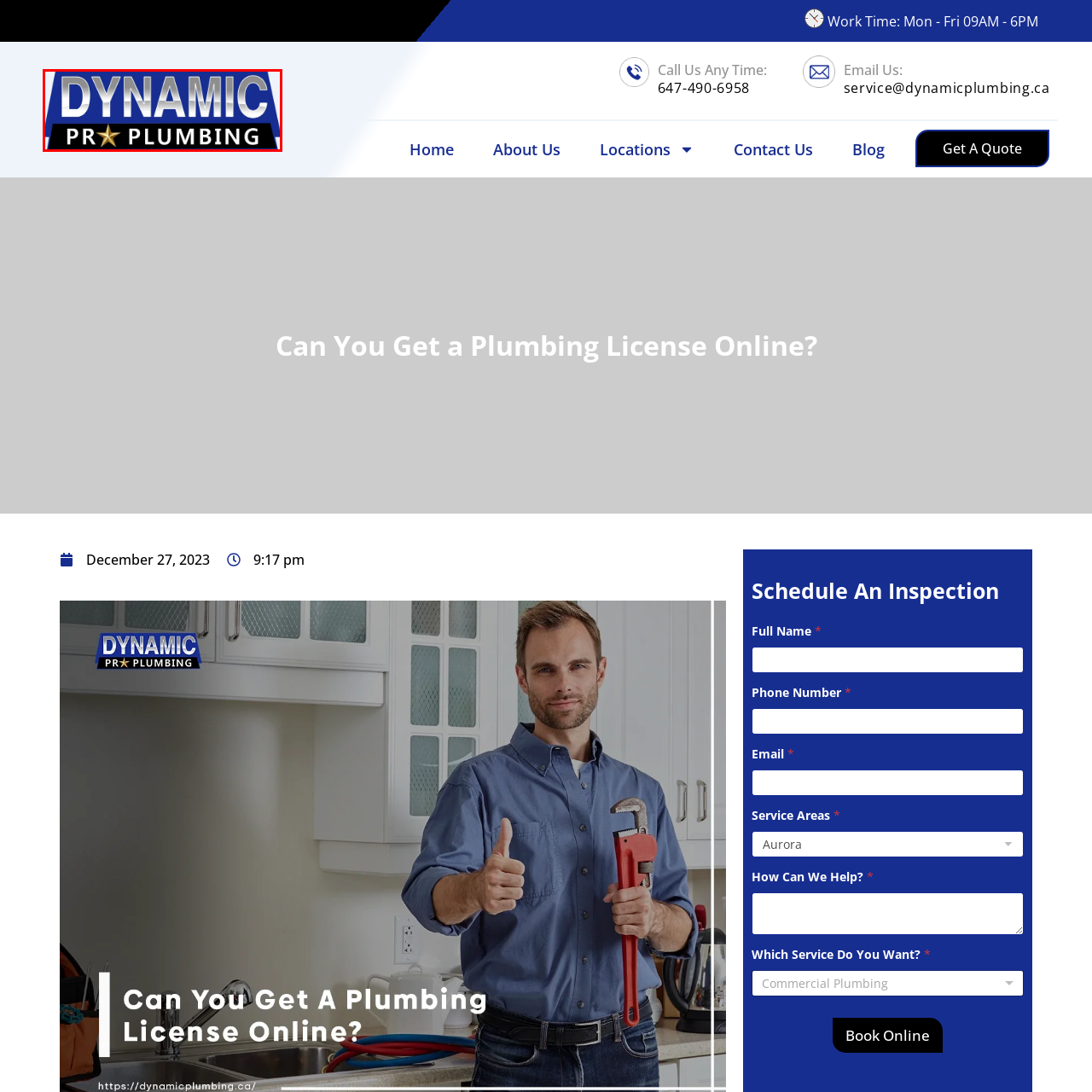What font color is 'DYNAMIC' rendered in?
View the image contained within the red box and provide a one-word or short-phrase answer to the question.

Silver